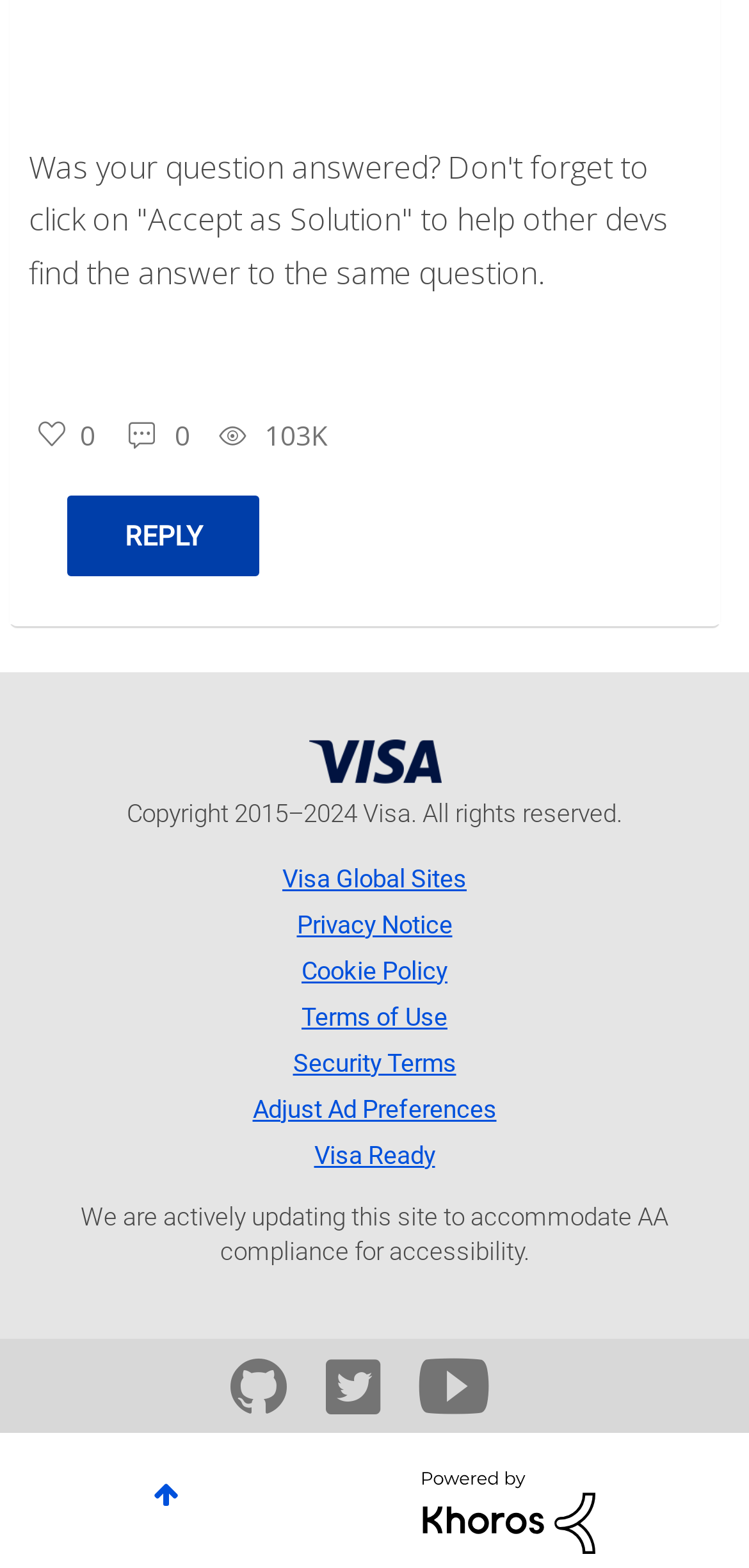Please respond to the question using a single word or phrase:
How many links are there at the bottom of the page?

9